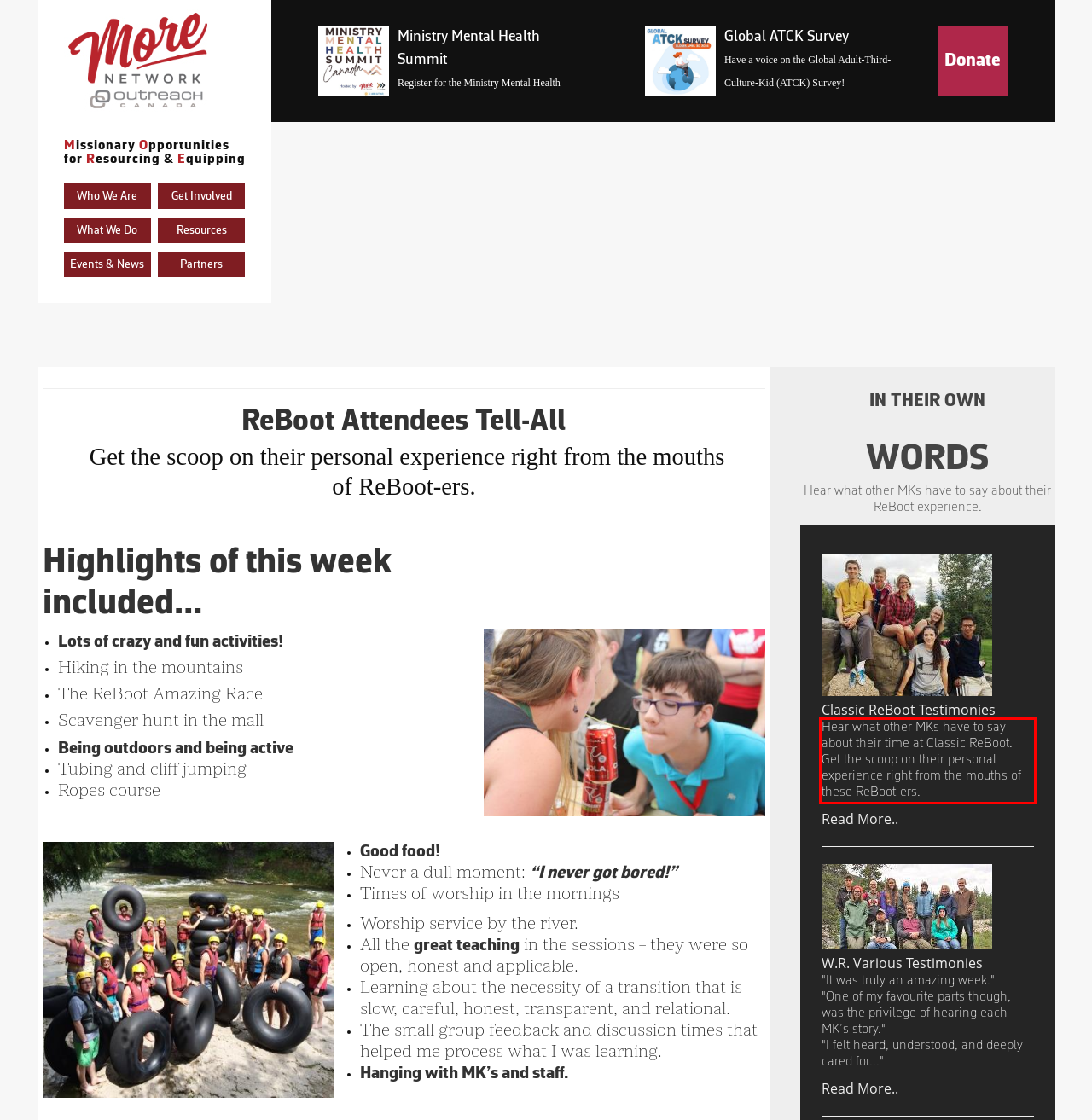Identify the text within the red bounding box on the webpage screenshot and generate the extracted text content.

Hear what other MKs have to say about their time at Classic ReBoot. Get the scoop on their personal experience right from the mouths of these ReBoot-ers.